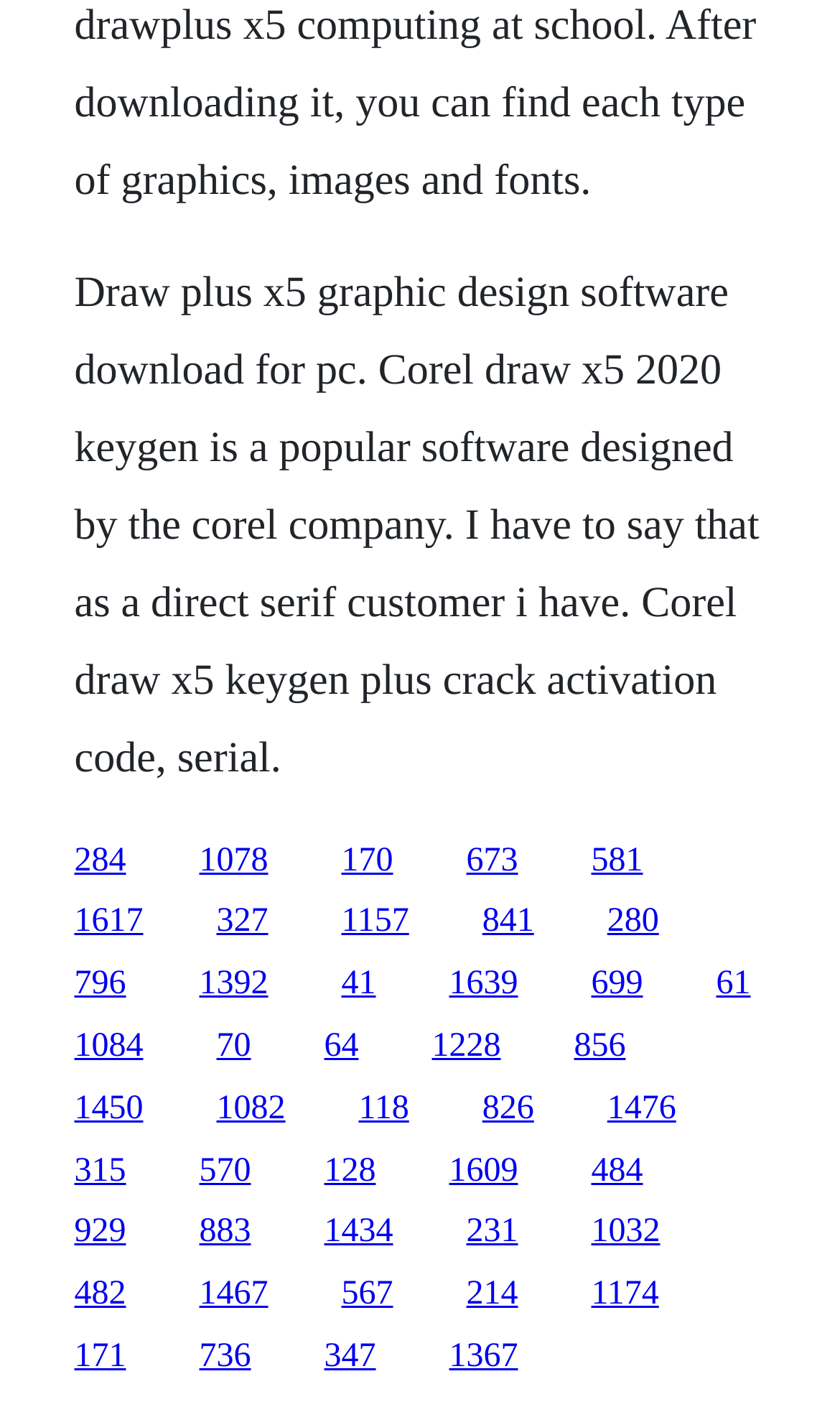Please identify the bounding box coordinates of the element on the webpage that should be clicked to follow this instruction: "Click the link to download Corel Draw x5 graphic design software". The bounding box coordinates should be given as four float numbers between 0 and 1, formatted as [left, top, right, bottom].

[0.088, 0.598, 0.15, 0.624]